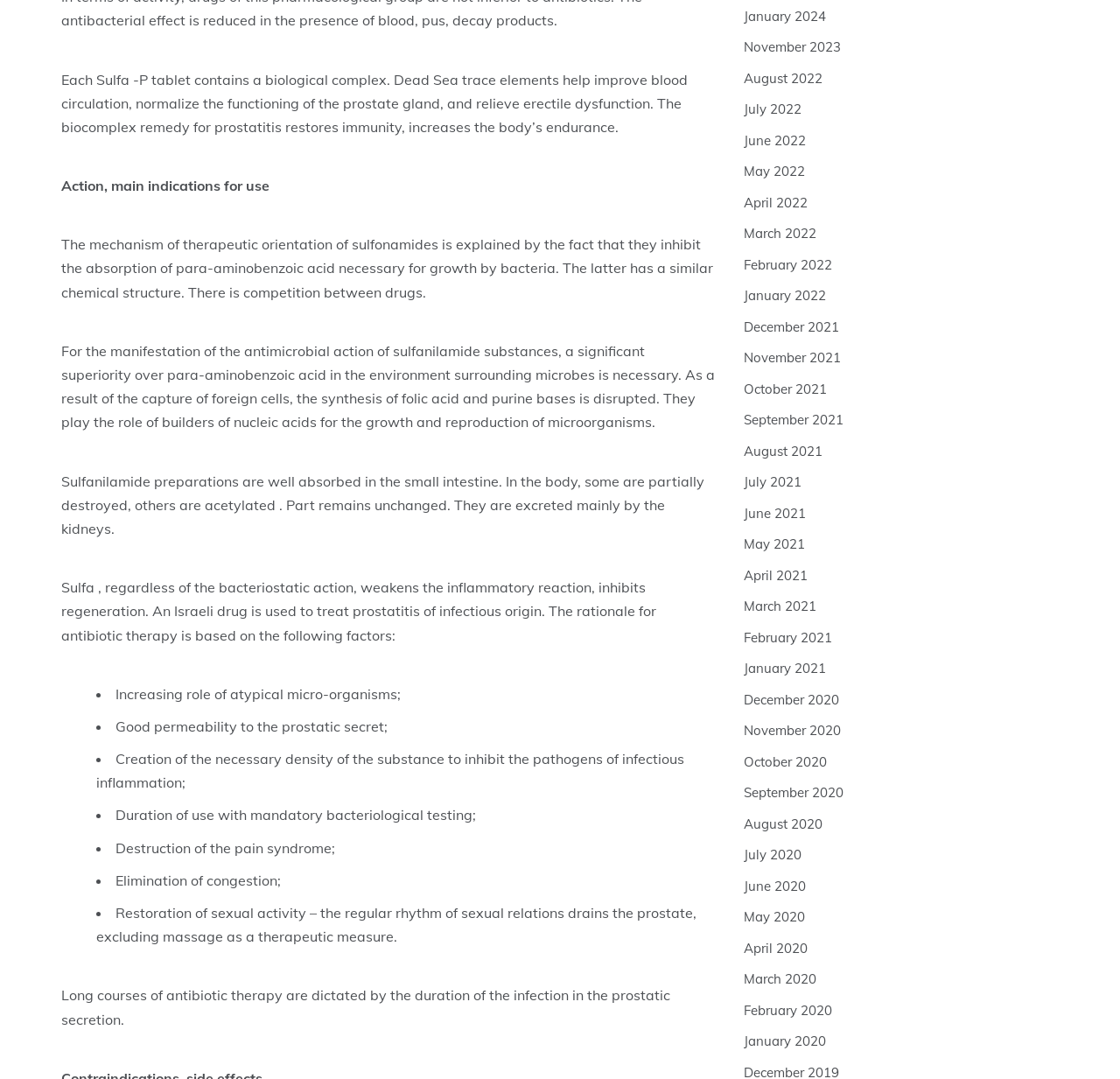Locate the bounding box coordinates of the element that should be clicked to execute the following instruction: "Go to Home".

None